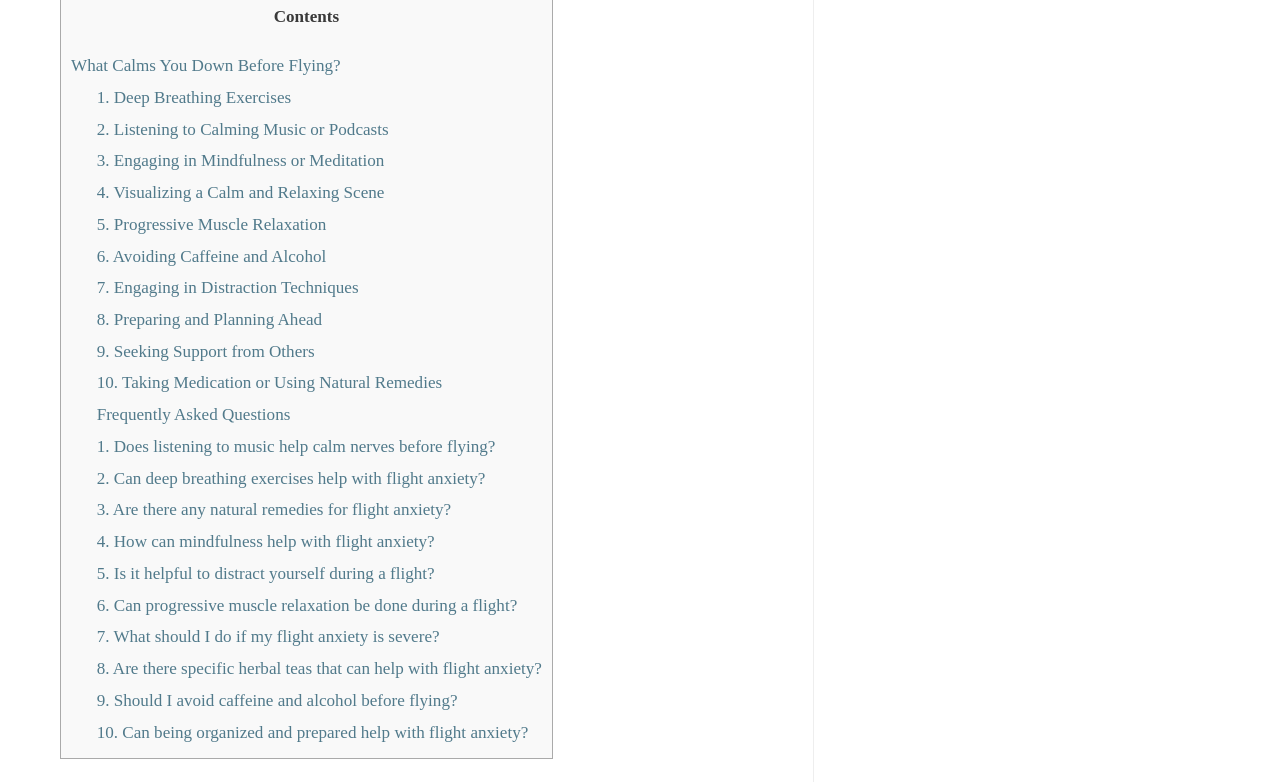How many FAQs are listed on the webpage?
Using the image as a reference, deliver a detailed and thorough answer to the question.

The webpage has a section of Frequently Asked Questions, and there are 10 questions listed, each with a link to the answer.